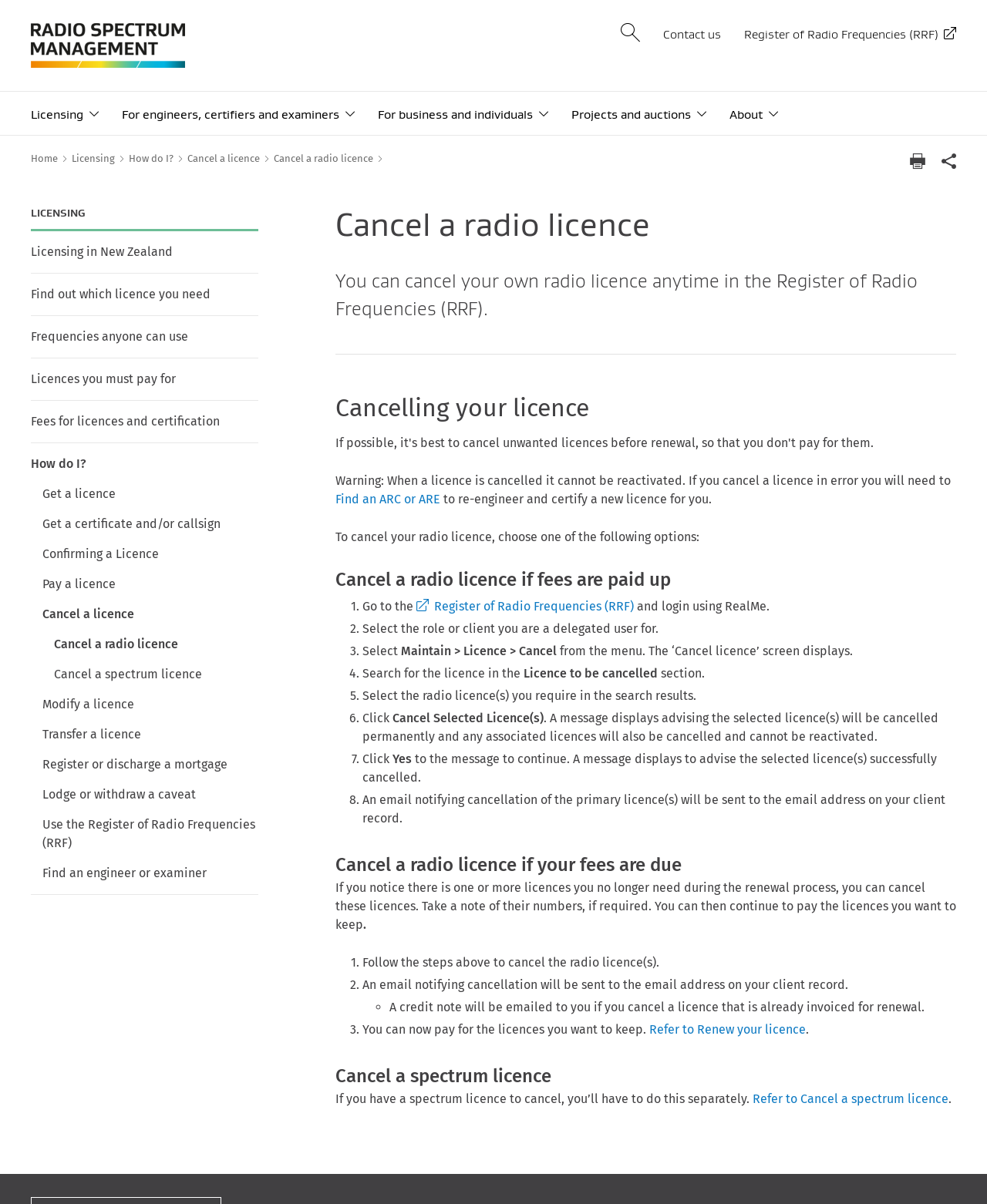Can you specify the bounding box coordinates for the region that should be clicked to fulfill this instruction: "Go to Register of Radio Frequencies (RRF)".

[0.754, 0.02, 0.969, 0.036]